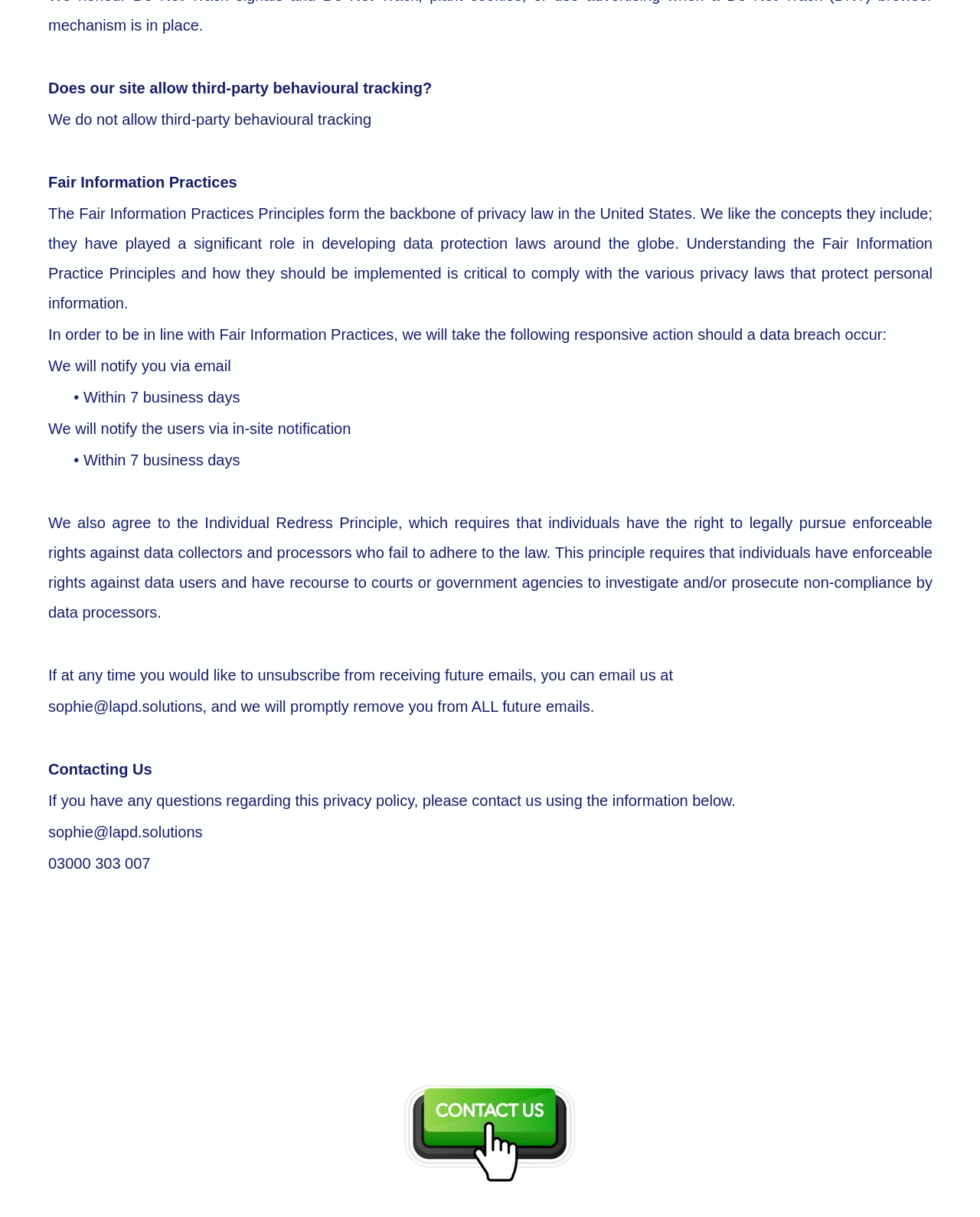Using the provided element description: "Find Google's privacy policy here.", determine the bounding box coordinates of the corresponding UI element in the screenshot.

[0.548, 0.82, 0.723, 0.831]